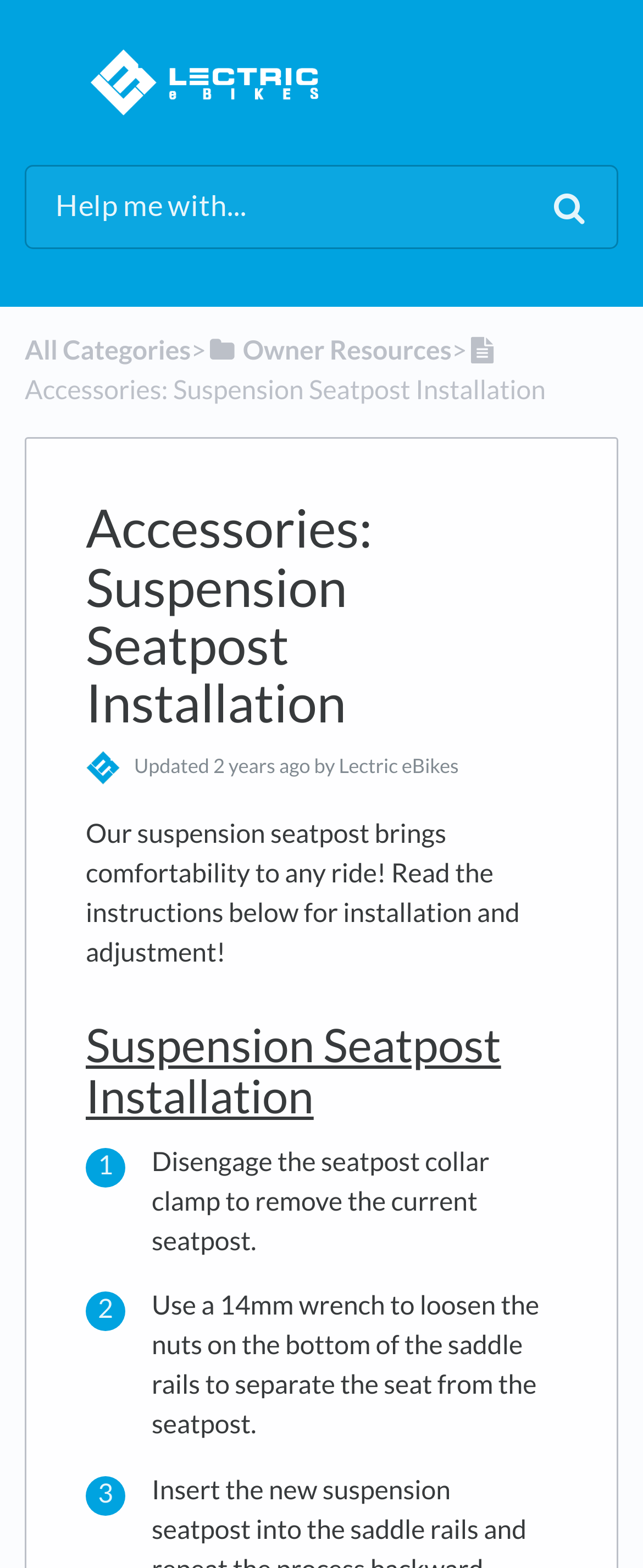Identify and generate the primary title of the webpage.

Accessories: Suspension Seatpost Installation